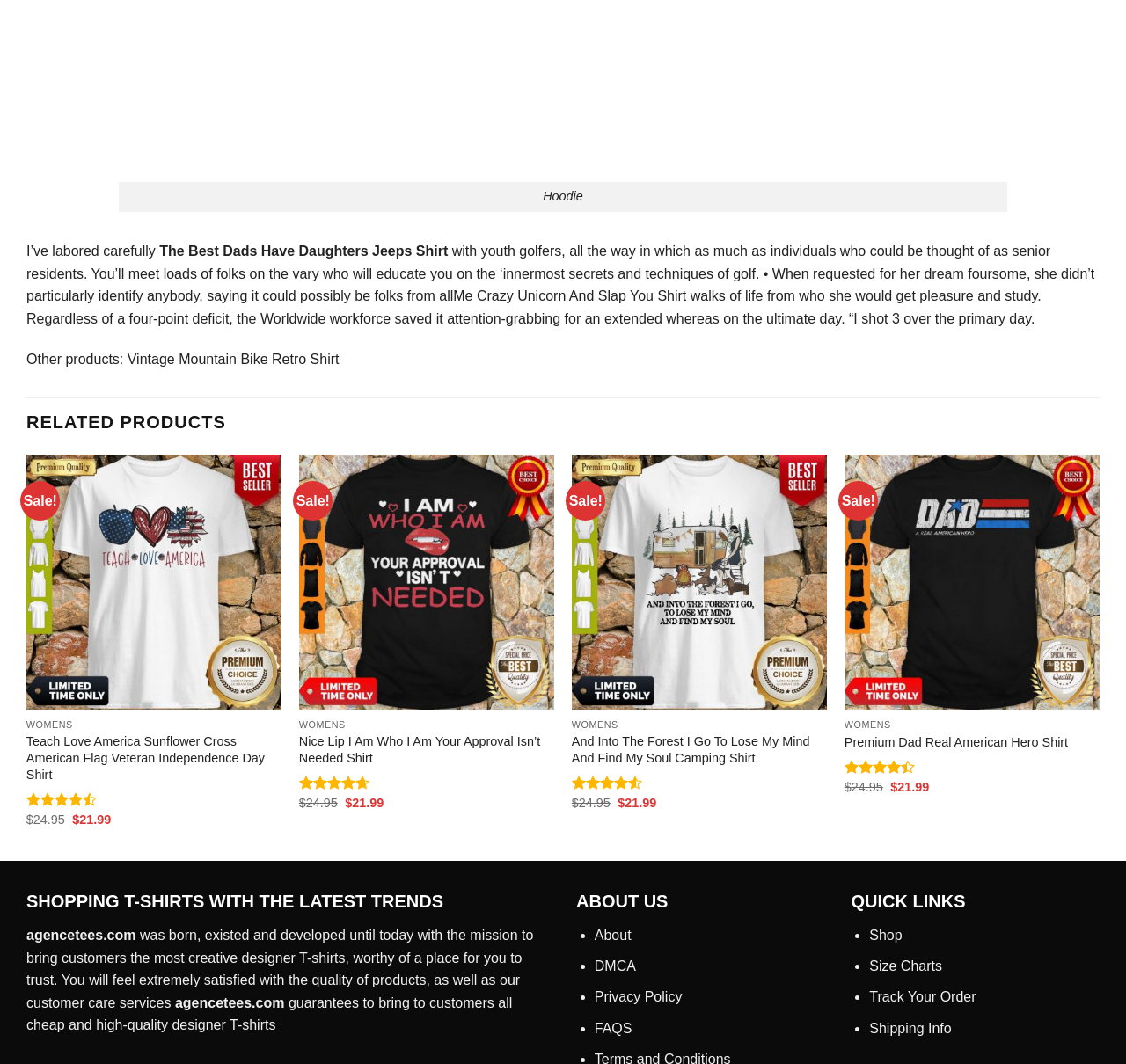Determine the bounding box of the UI element mentioned here: "Add to wishlist". The coordinates must be in the format [left, top, right, bottom] with values ranging from 0 to 1.

[0.452, 0.467, 0.481, 0.492]